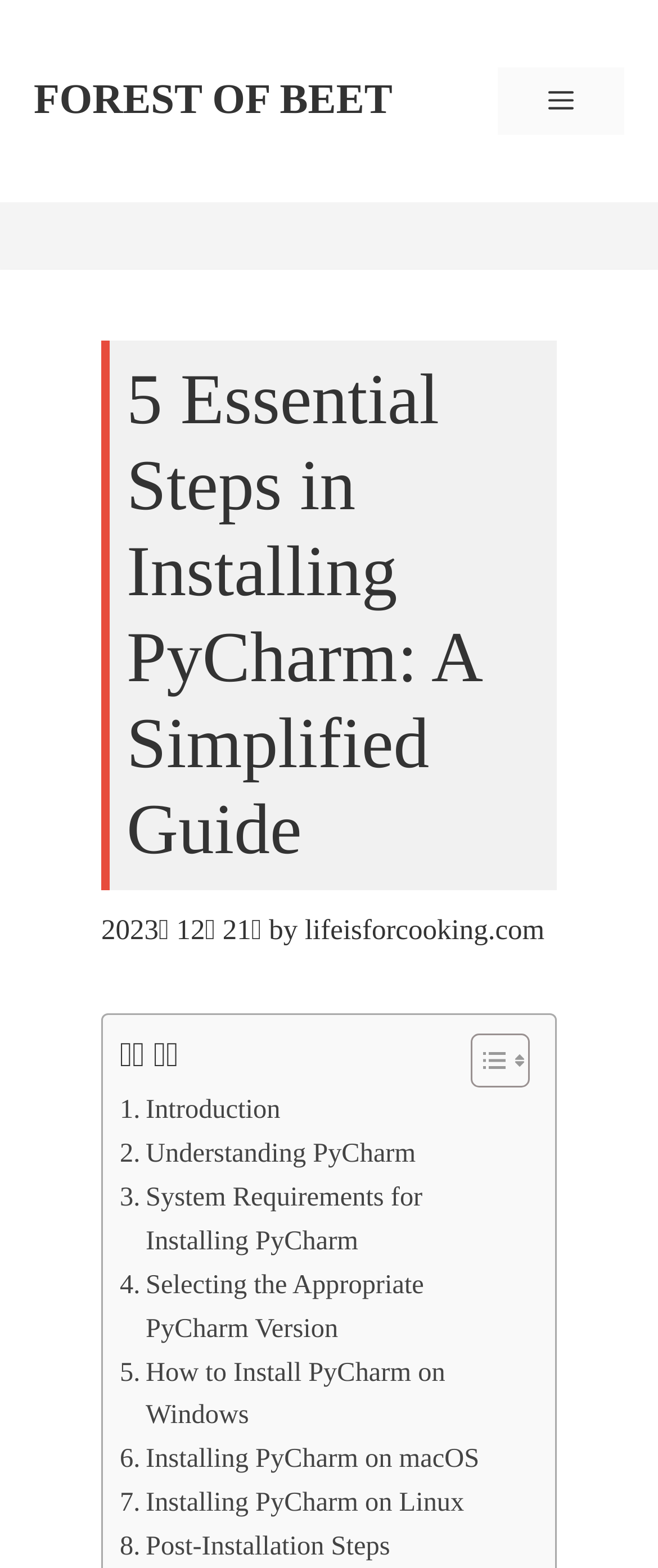What is the purpose of the toggle table of content button?
Look at the image and provide a detailed response to the question.

The toggle table of content button is an interactive element on the webpage that allows users to show or hide the table of content. This button is located next to the '쉬운 목차' text, which means 'easy table of content' in Korean.